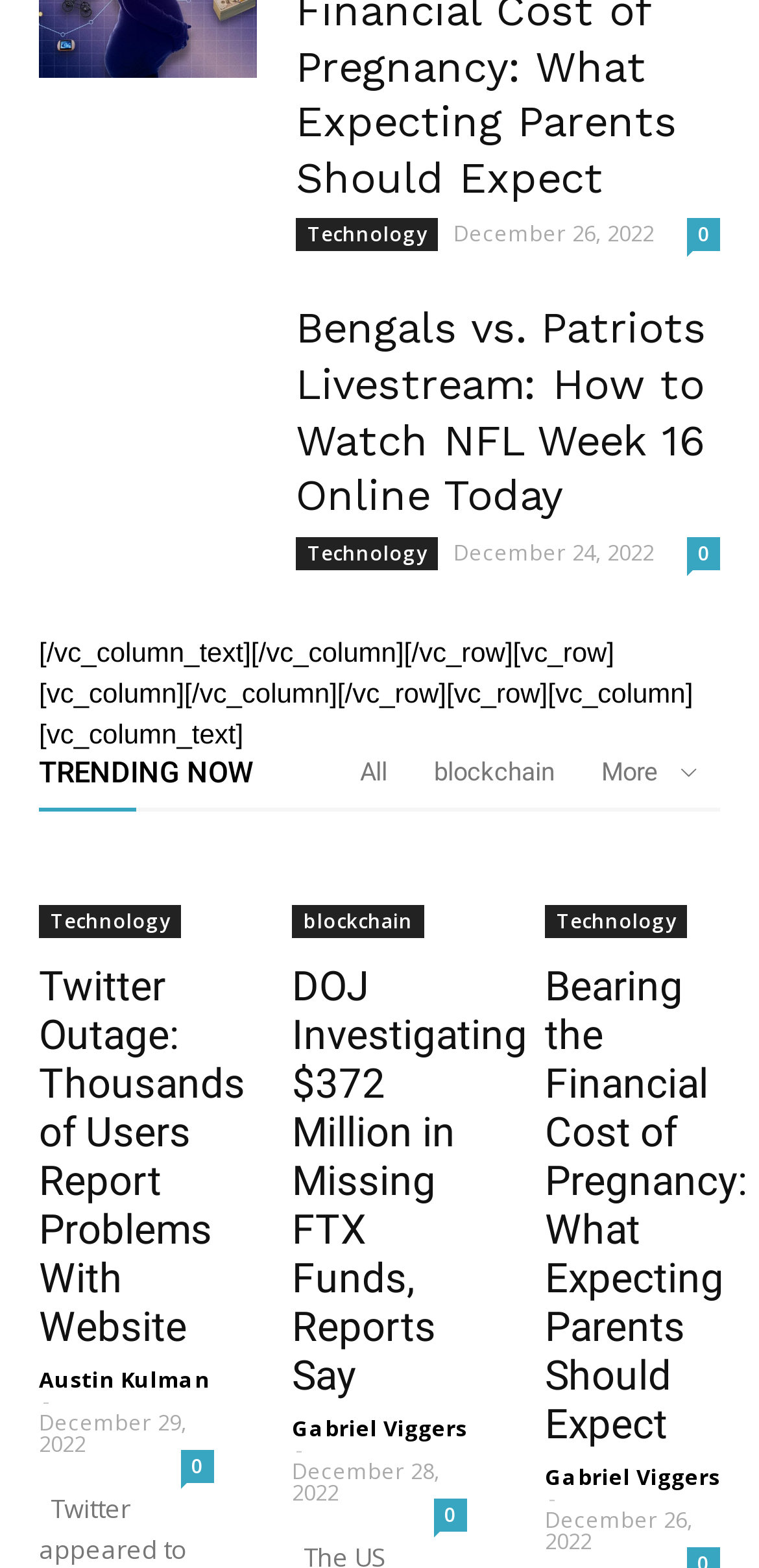Please specify the bounding box coordinates of the clickable region necessary for completing the following instruction: "Explore the 'TRENDING NOW' section". The coordinates must consist of four float numbers between 0 and 1, i.e., [left, top, right, bottom].

[0.051, 0.469, 0.949, 0.515]